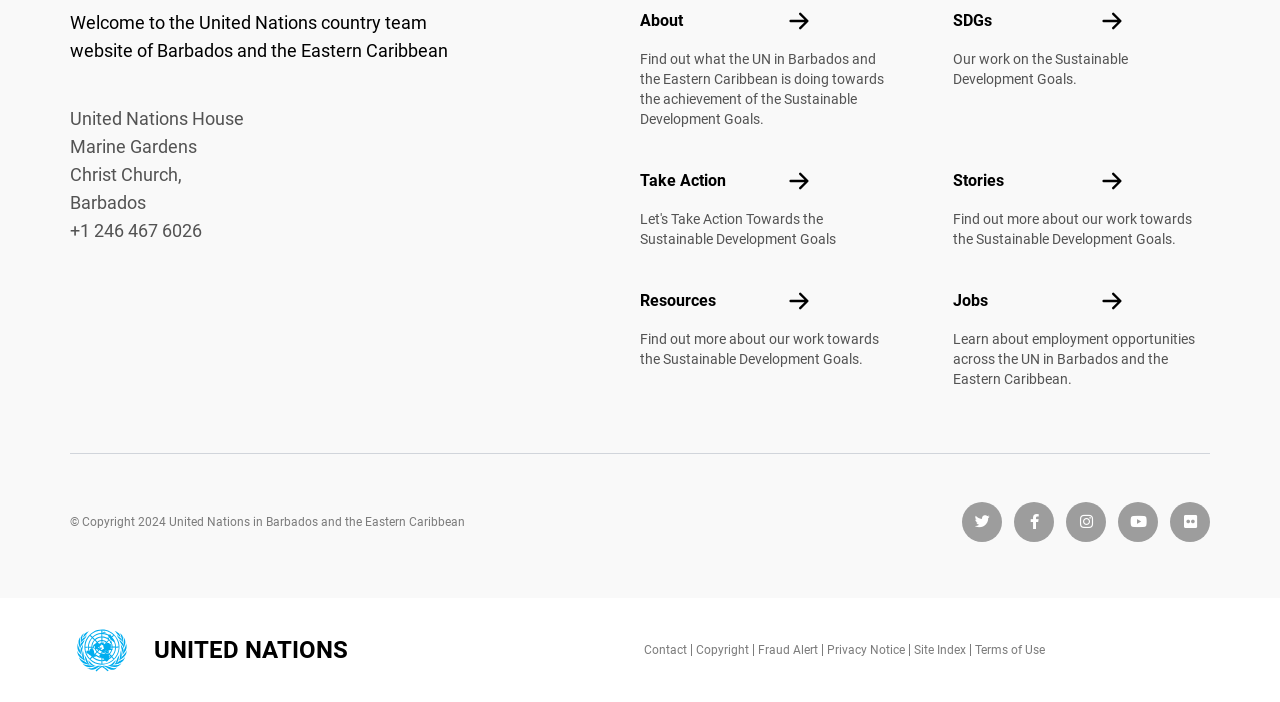Use the details in the image to answer the question thoroughly: 
What is the copyright year of the webpage?

I found the copyright year by looking at the static text element at the bottom of the webpage, which provides the copyright information.